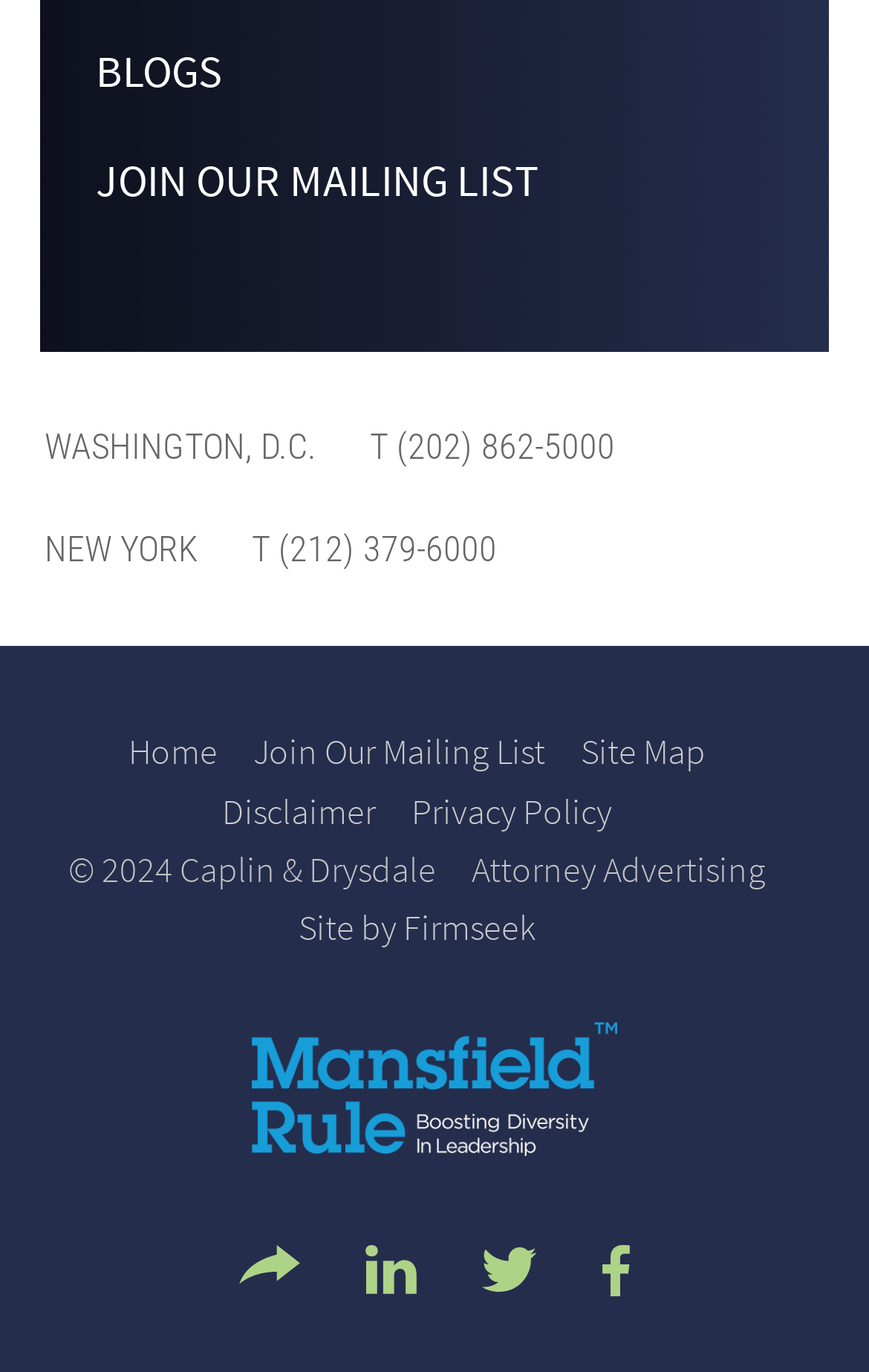Please find the bounding box coordinates of the section that needs to be clicked to achieve this instruction: "Share on social media".

[0.273, 0.908, 0.345, 0.936]